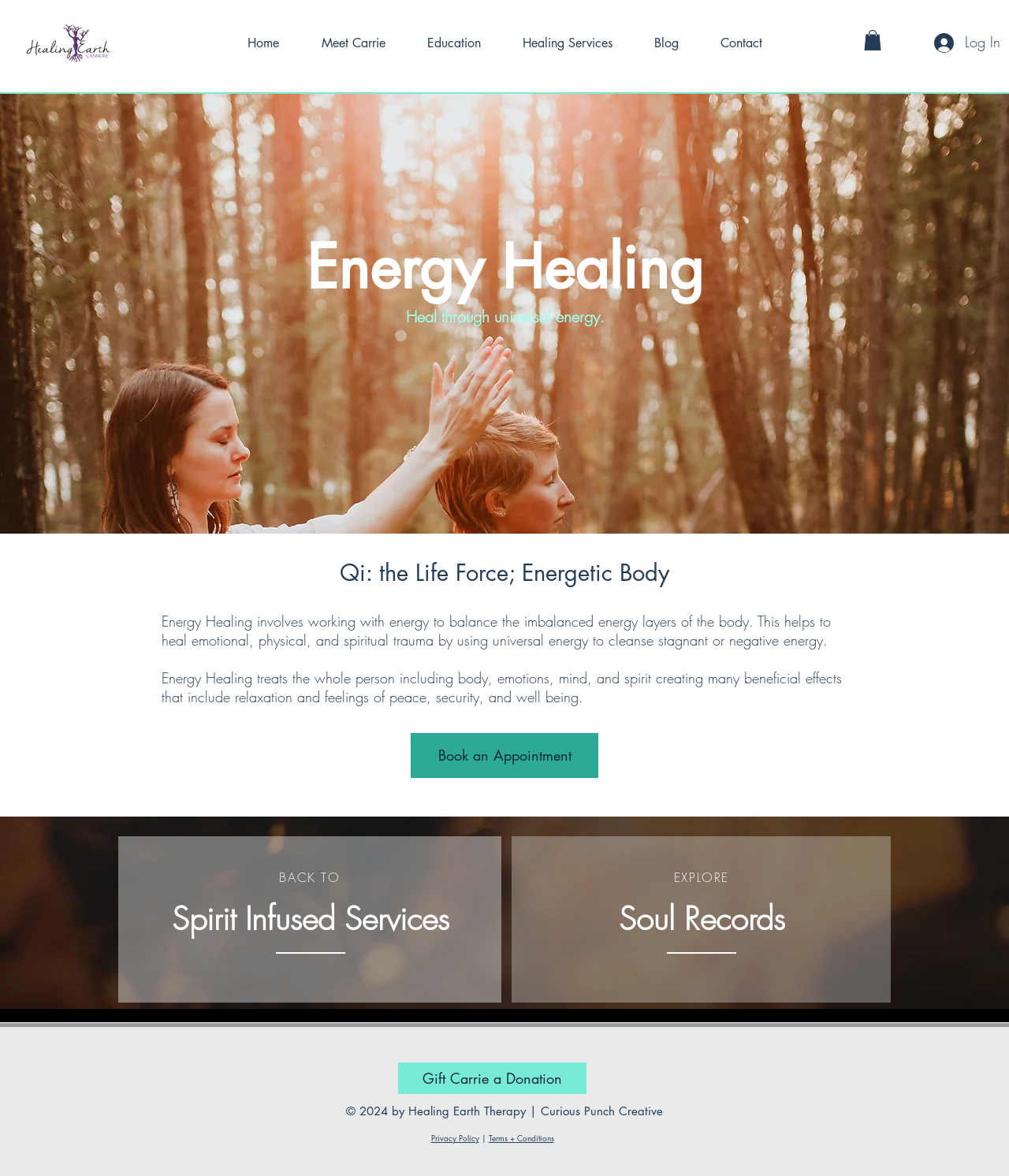Please find the bounding box coordinates of the element's region to be clicked to carry out this instruction: "Click the 'Gift Carrie a Donation' link".

[0.395, 0.904, 0.581, 0.93]